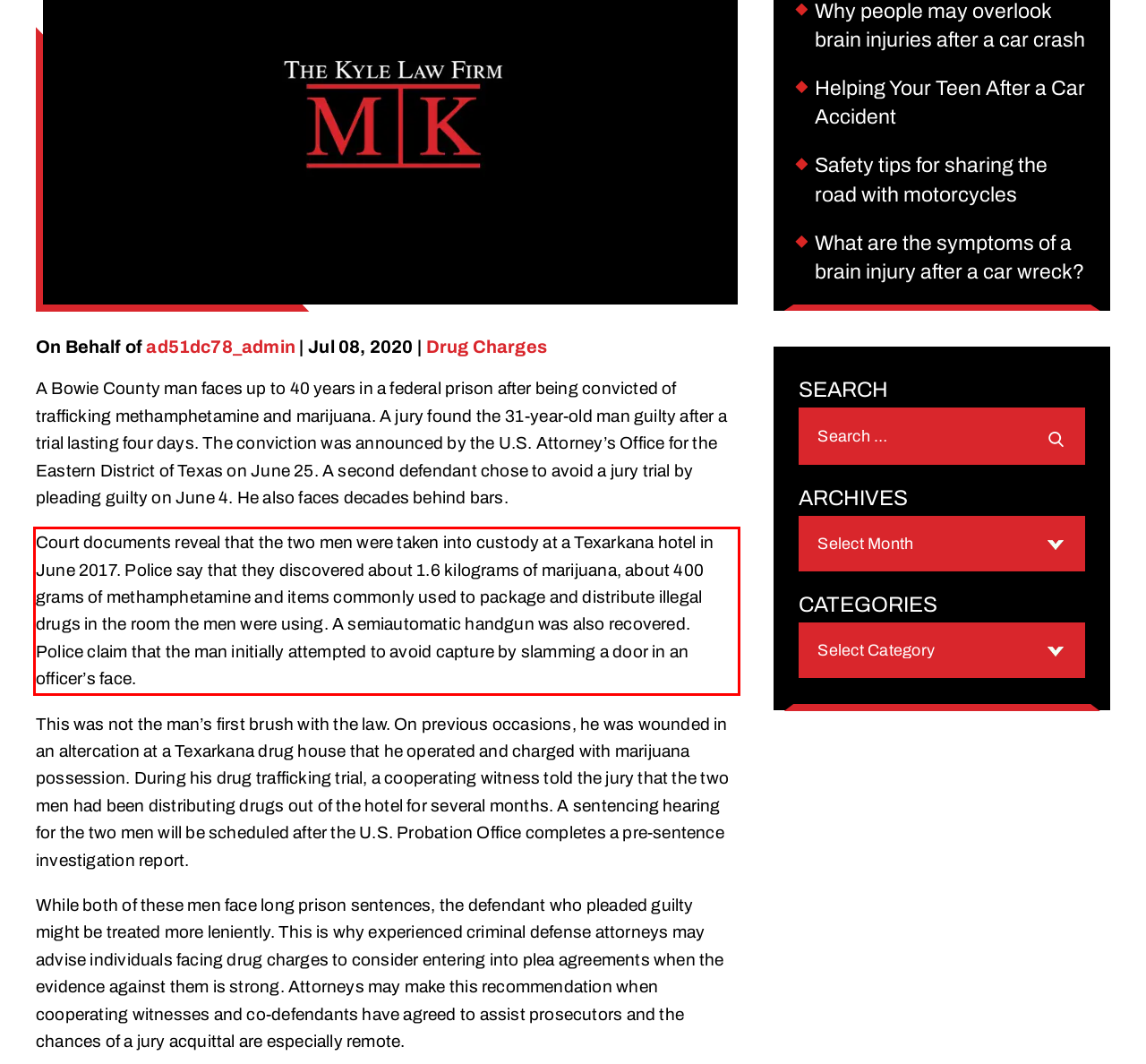Analyze the screenshot of the webpage and extract the text from the UI element that is inside the red bounding box.

Court documents reveal that the two men were taken into custody at a Texarkana hotel in June 2017. Police say that they discovered about 1.6 kilograms of marijuana, about 400 grams of methamphetamine and items commonly used to package and distribute illegal drugs in the room the men were using. A semiautomatic handgun was also recovered. Police claim that the man initially attempted to avoid capture by slamming a door in an officer’s face.